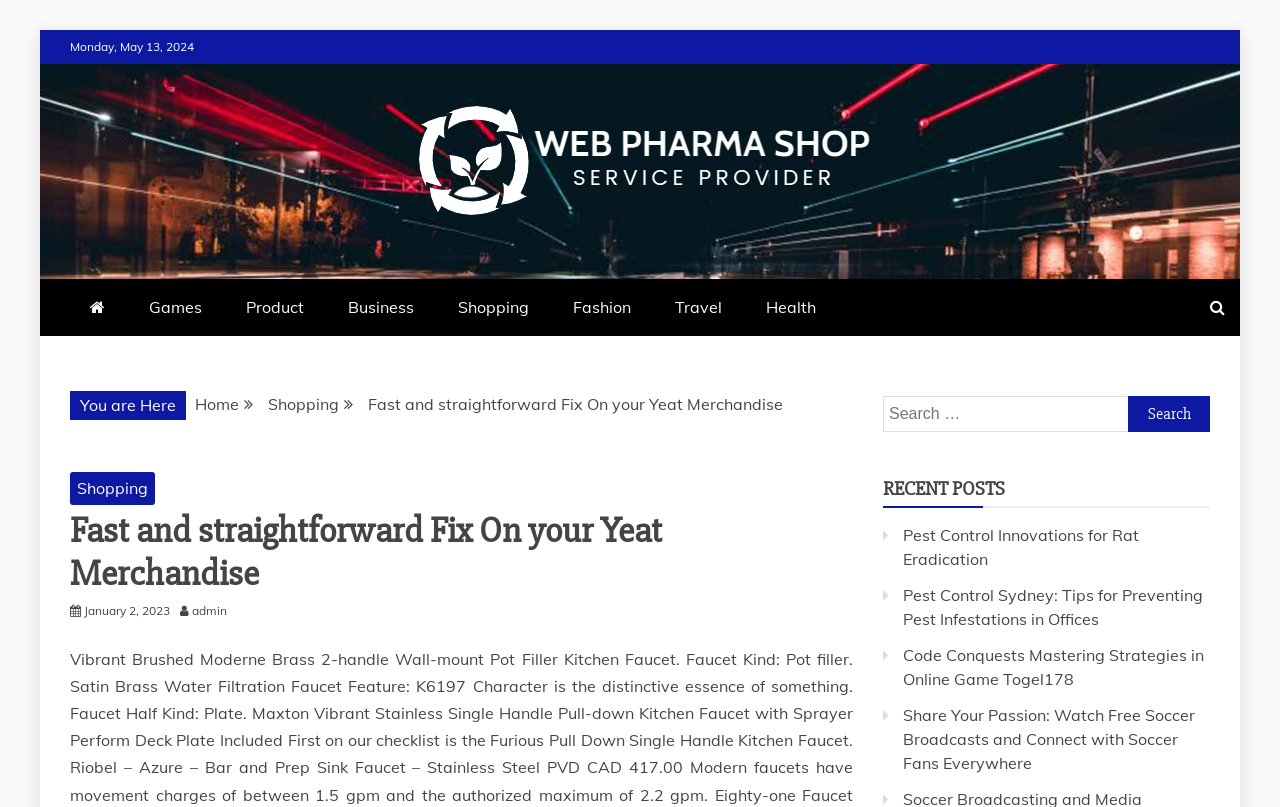Please find the bounding box coordinates of the section that needs to be clicked to achieve this instruction: "Search for something".

[0.69, 0.49, 0.945, 0.535]